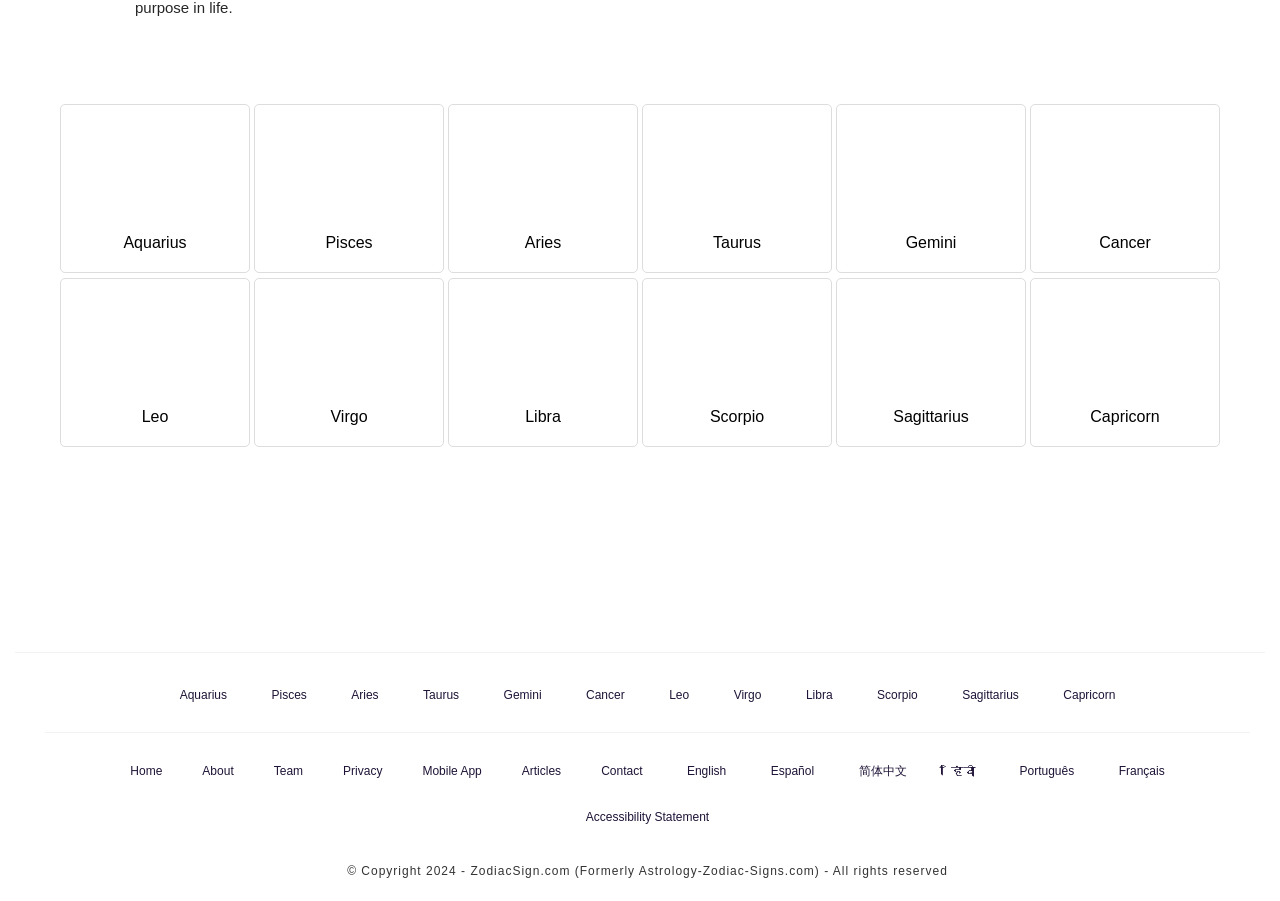Please identify the bounding box coordinates of the clickable area that will fulfill the following instruction: "View Scorpio Sign". The coordinates should be in the format of four float numbers between 0 and 1, i.e., [left, top, right, bottom].

[0.677, 0.758, 0.725, 0.784]